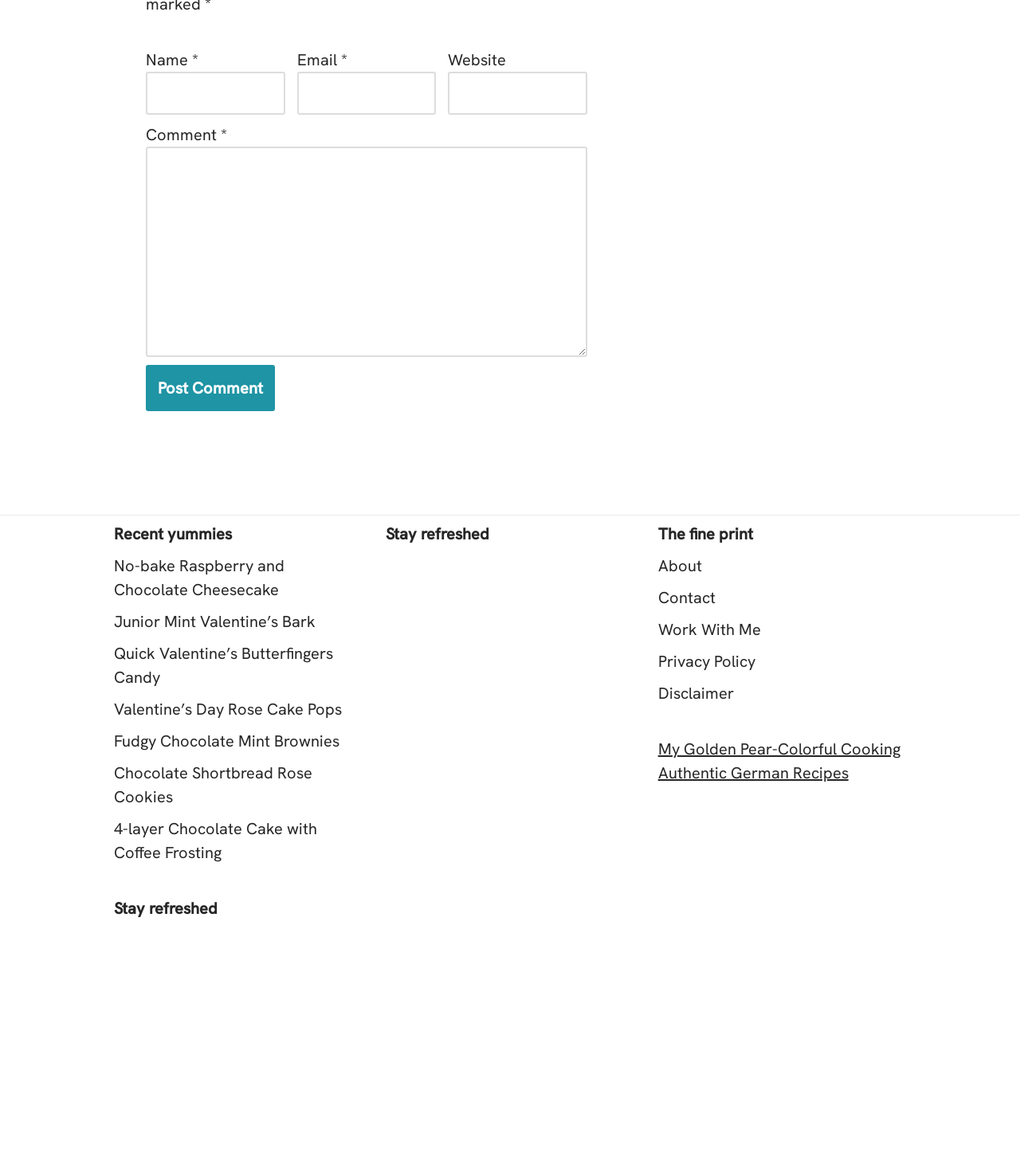Please identify the bounding box coordinates of the clickable region that I should interact with to perform the following instruction: "View the 'My Golden Pear-Colorful Cooking' blog". The coordinates should be expressed as four float numbers between 0 and 1, i.e., [left, top, right, bottom].

[0.645, 0.628, 0.883, 0.646]